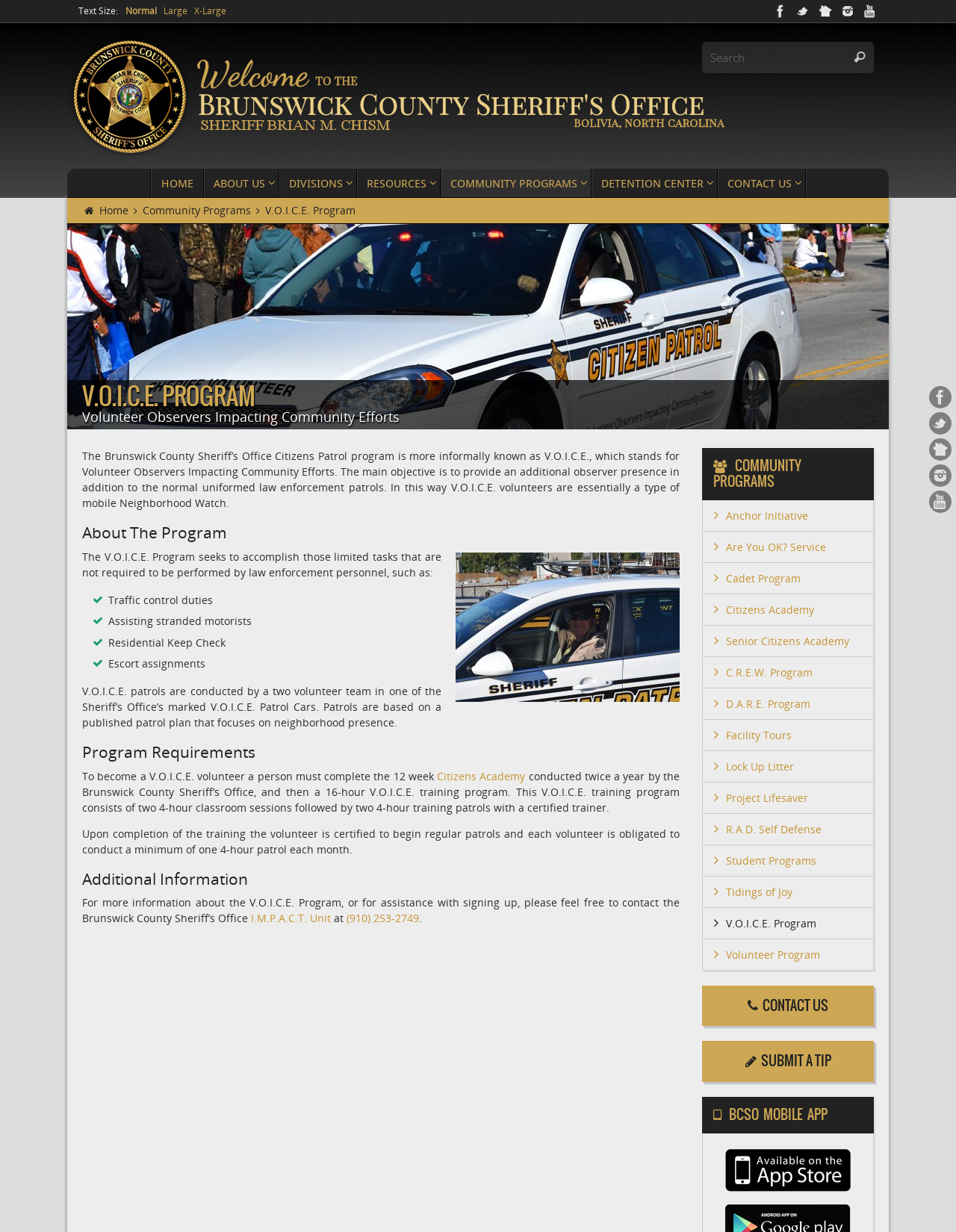Specify the bounding box coordinates of the area to click in order to execute this command: 'Check the Facebook page'. The coordinates should consist of four float numbers ranging from 0 to 1, and should be formatted as [left, top, right, bottom].

[0.805, 0.0, 0.828, 0.018]